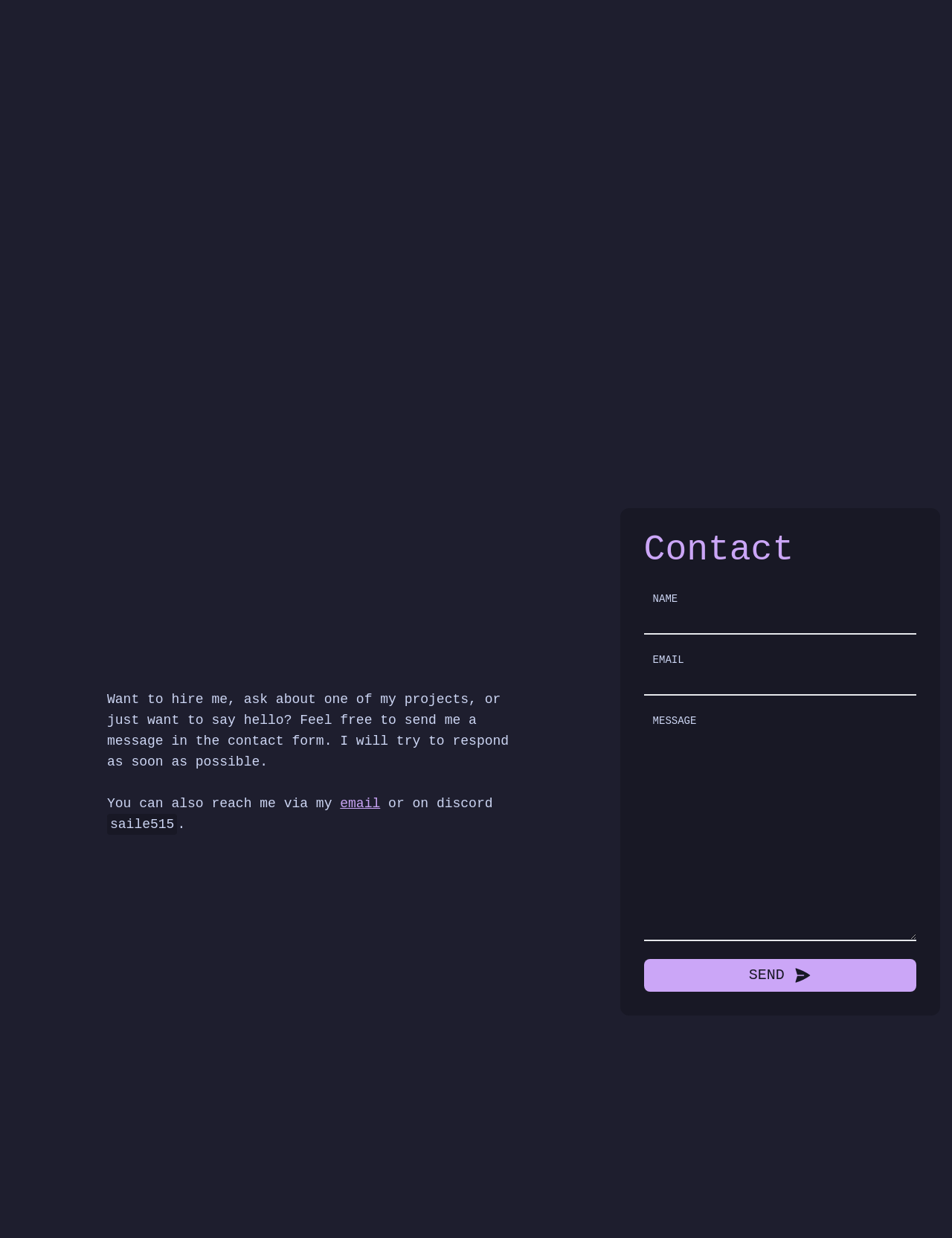Please respond to the question with a concise word or phrase:
What is the Discord username of the owner?

saile515